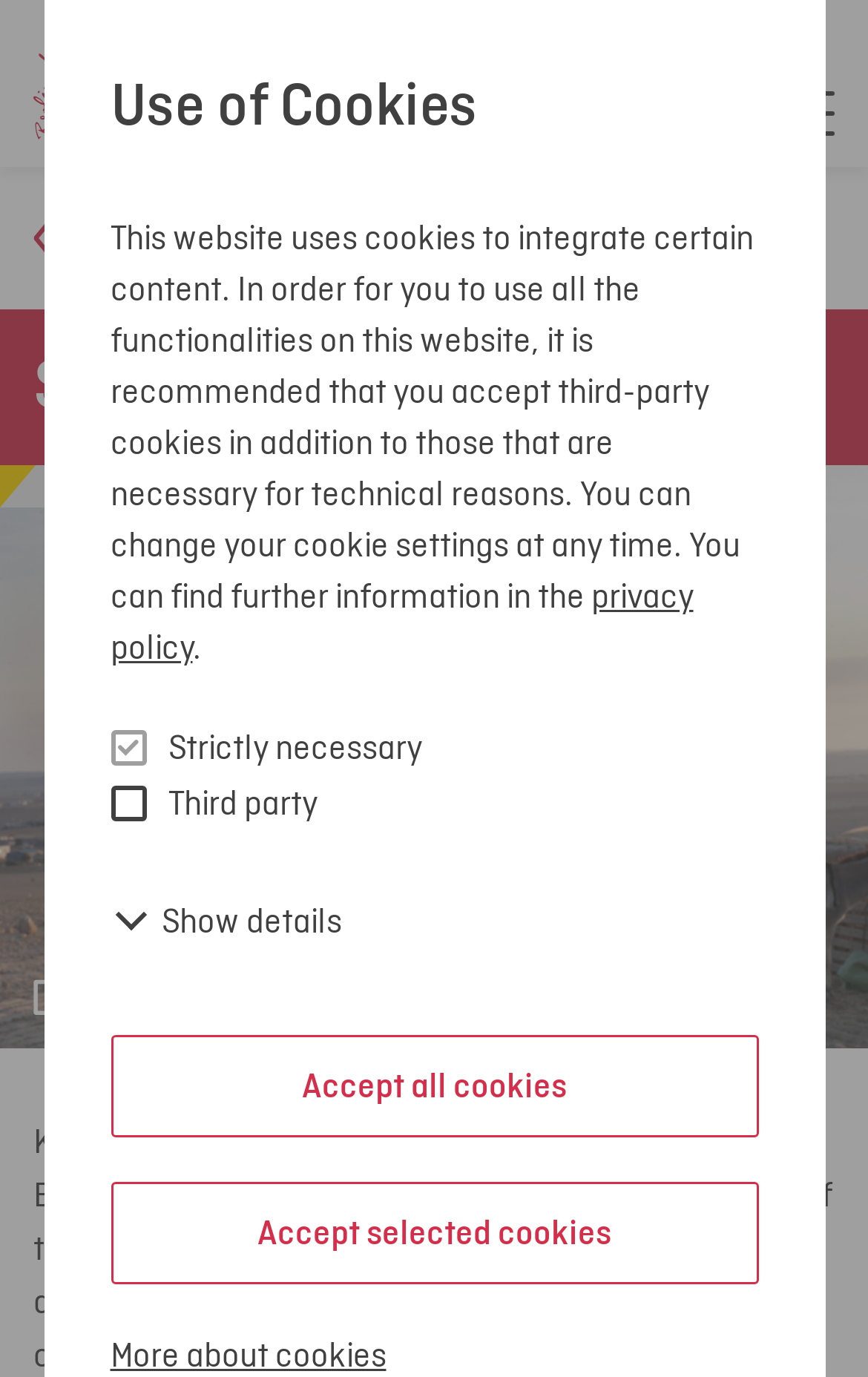Please indicate the bounding box coordinates for the clickable area to complete the following task: "go to home page". The coordinates should be specified as four float numbers between 0 and 1, i.e., [left, top, right, bottom].

[0.038, 0.021, 0.235, 0.102]